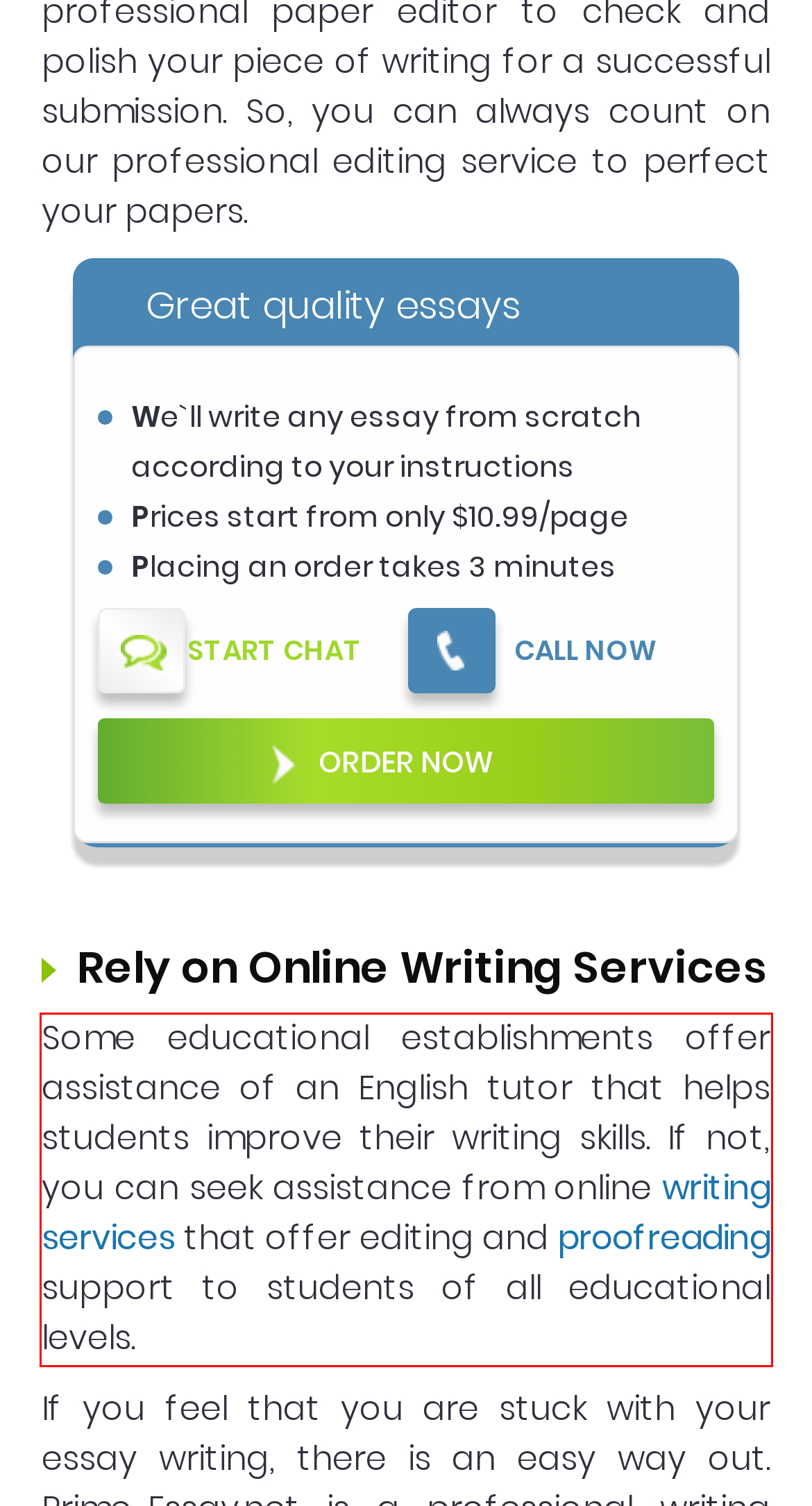Using the provided webpage screenshot, identify and read the text within the red rectangle bounding box.

Some educational establishments offer assistance of an English tutor that helps students improve their writing skills. If not, you can seek assistance from online writing services that offer editing and proofreading support to students of all educational levels.